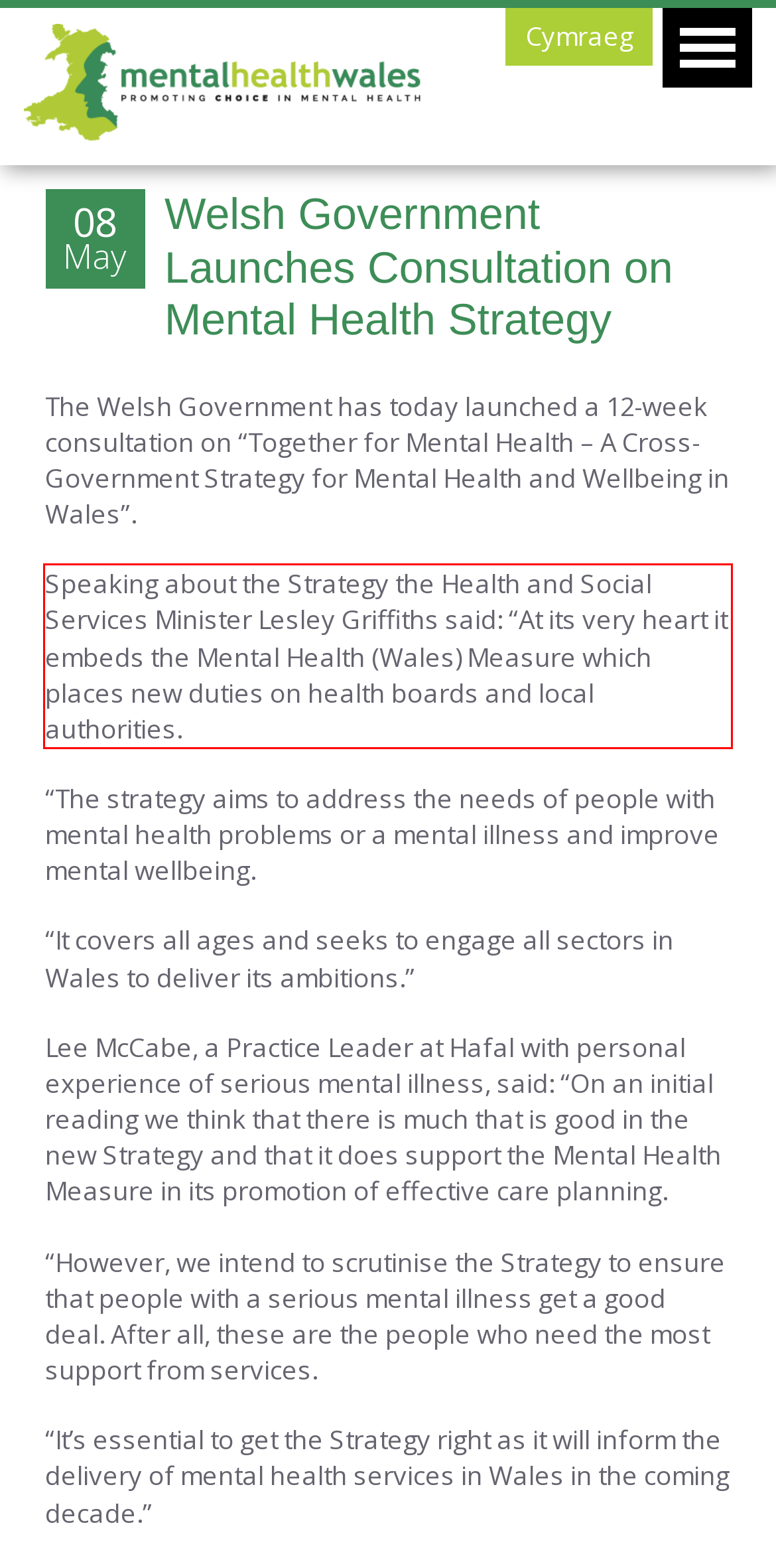Using the webpage screenshot, recognize and capture the text within the red bounding box.

Speaking about the Strategy the Health and Social Services Minister Lesley Griffiths said: “At its very heart it embeds the Mental Health (Wales) Measure which places new duties on health boards and local authorities.